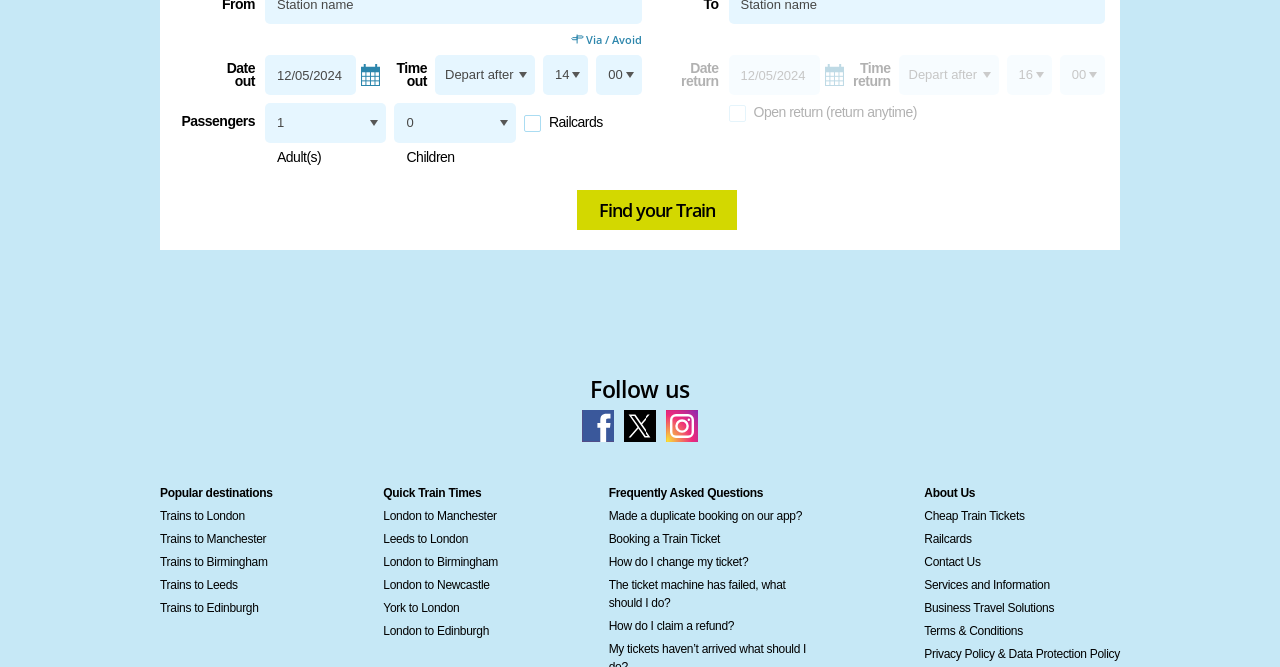What is the purpose of the 'Via / Avoid' button?
Please provide a comprehensive answer to the question based on the webpage screenshot.

The 'Via / Avoid' button is located near the top of the webpage, suggesting that it is a key feature for users to input their route preferences. By clicking this button, users can specify whether they want to travel via or avoid certain routes, which will likely affect the search results for their train tickets.